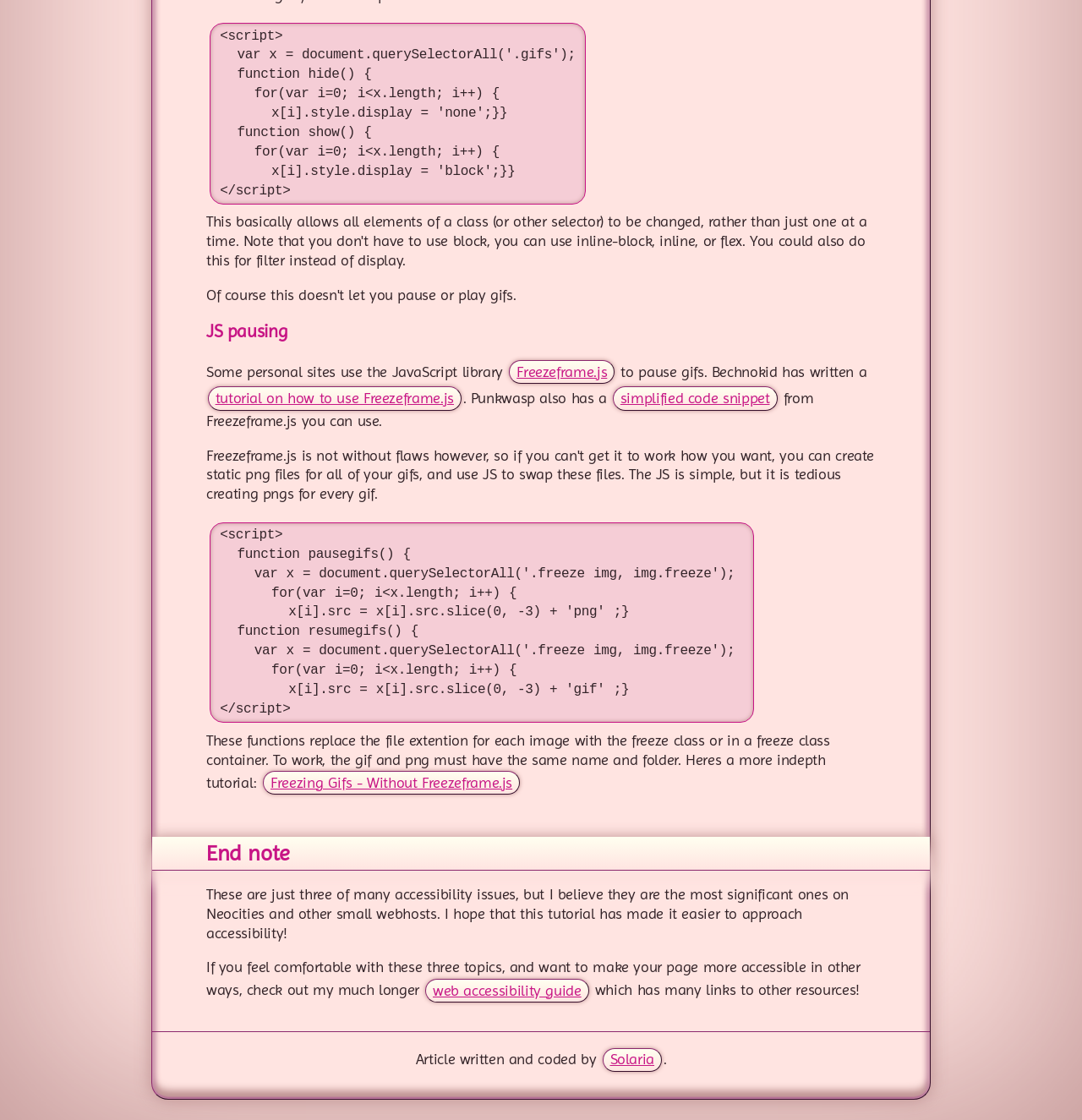What is the topic of the tutorial provided on the webpage?
Using the image as a reference, answer the question in detail.

The webpage provides a tutorial on accessibility, specifically on how to make personal websites more accessible, and it covers topics such as pausing gifs and replacing file extensions.